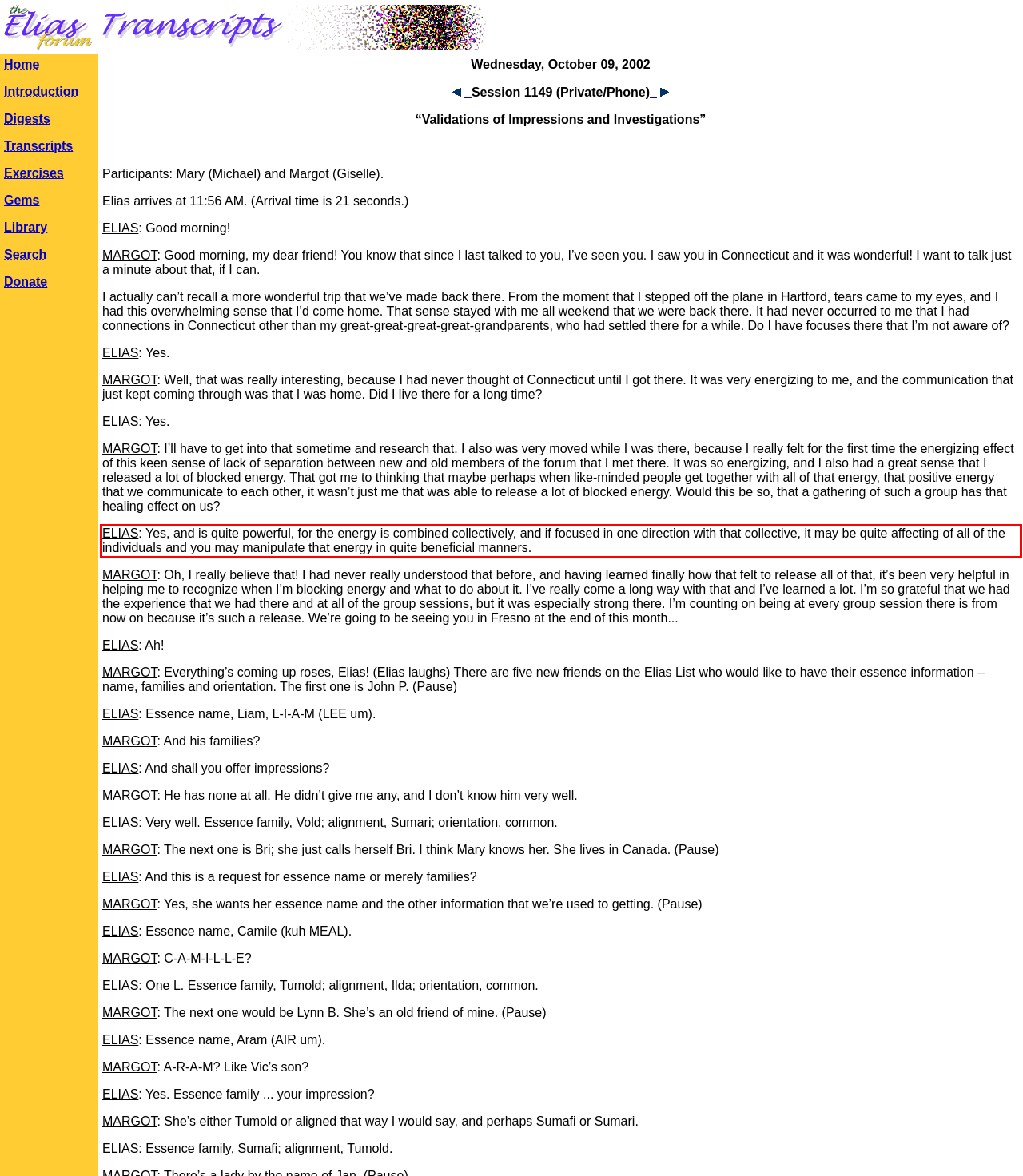Please extract the text content from the UI element enclosed by the red rectangle in the screenshot.

ELIAS: Yes, and is quite powerful, for the energy is combined collectively, and if focused in one direction with that collective, it may be quite affecting of all of the individuals and you may manipulate that energy in quite beneficial manners.